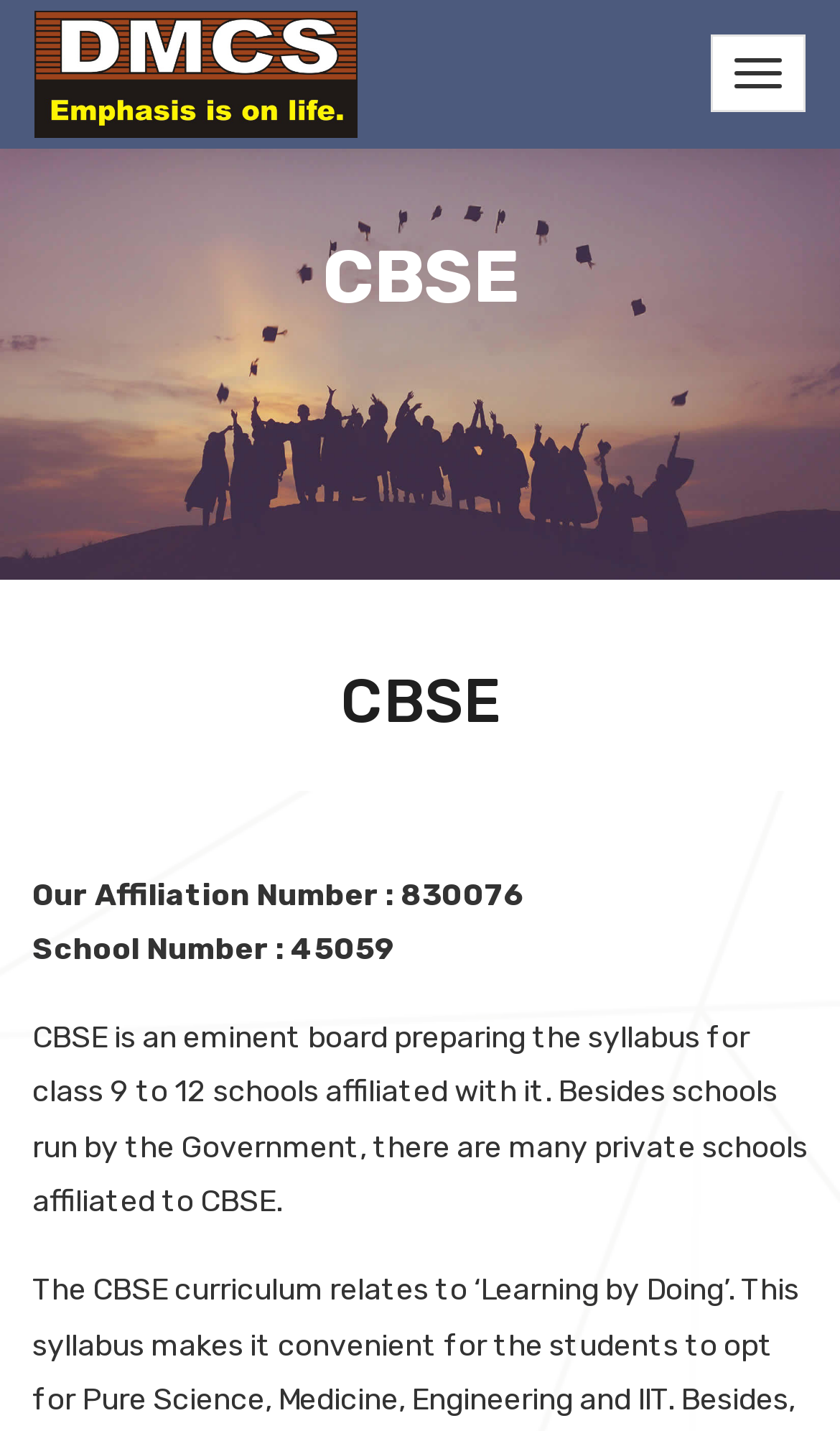Provide the bounding box coordinates in the format (top-left x, top-left y, bottom-right x, bottom-right y). All values are floating point numbers between 0 and 1. Determine the bounding box coordinate of the UI element described as: aria-label="Toggle navigation"

[0.846, 0.025, 0.959, 0.079]